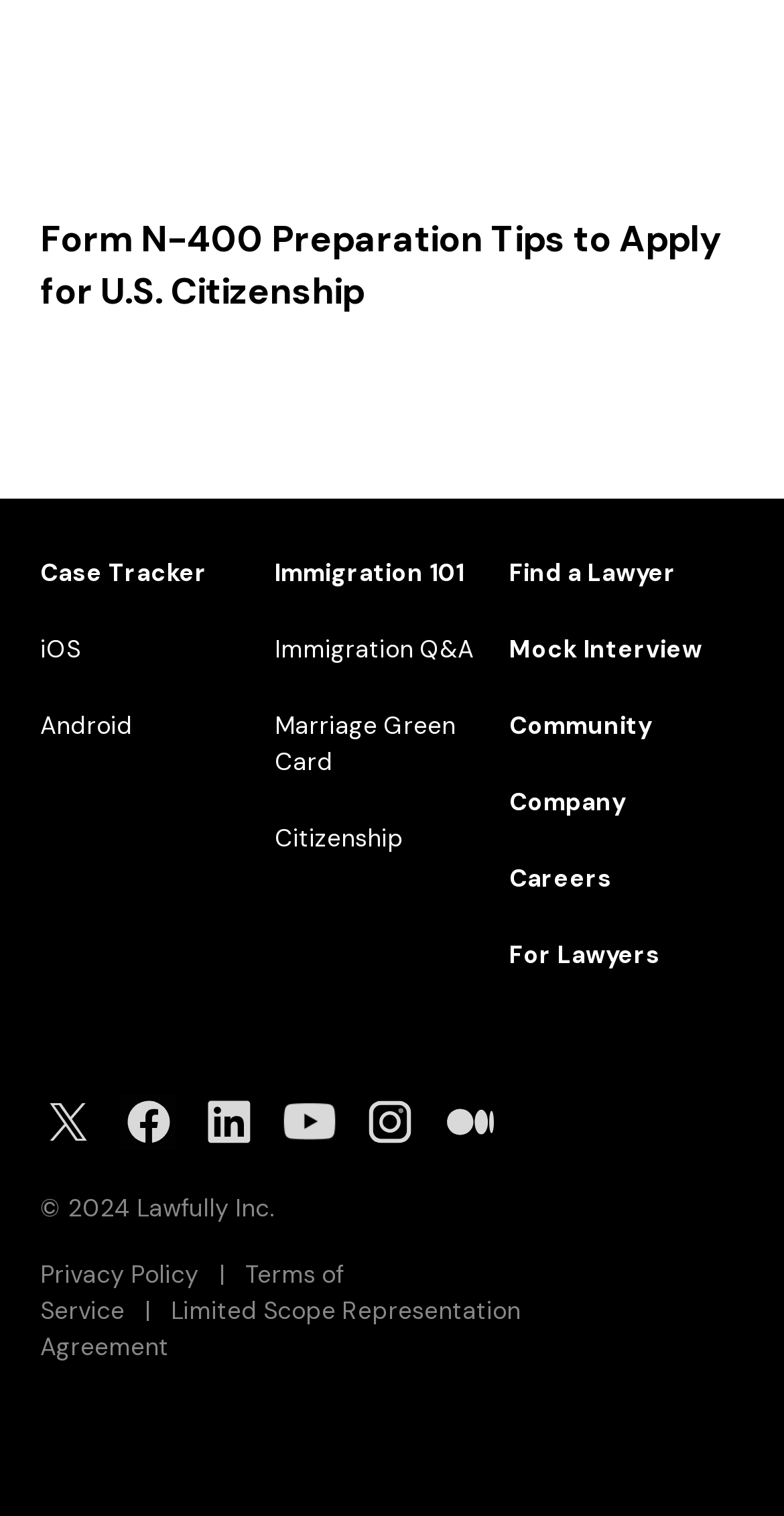Given the description "Careers", provide the bounding box coordinates of the corresponding UI element.

[0.65, 0.569, 0.78, 0.59]